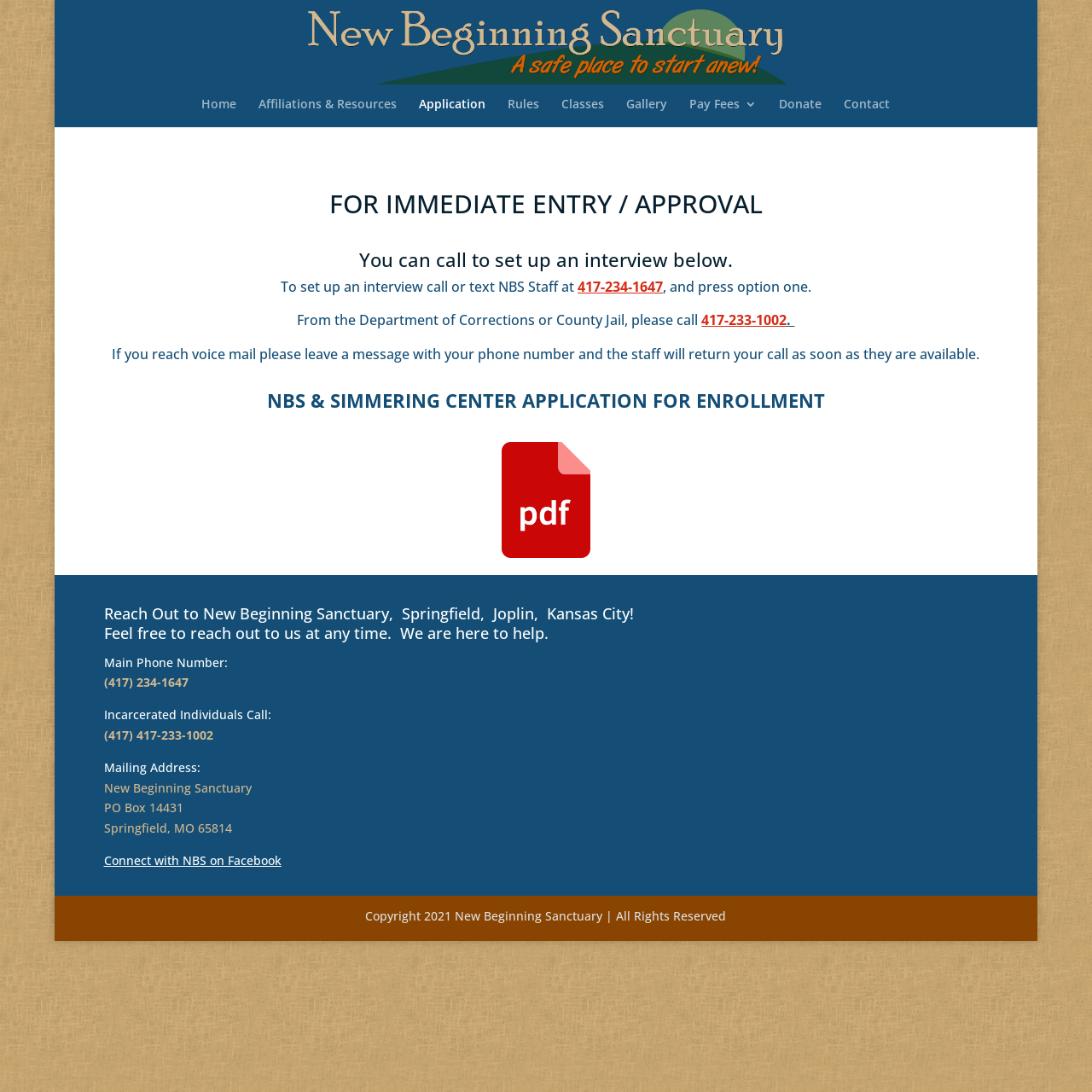What is the application for?
Answer the question with a single word or phrase derived from the image.

Enrollment